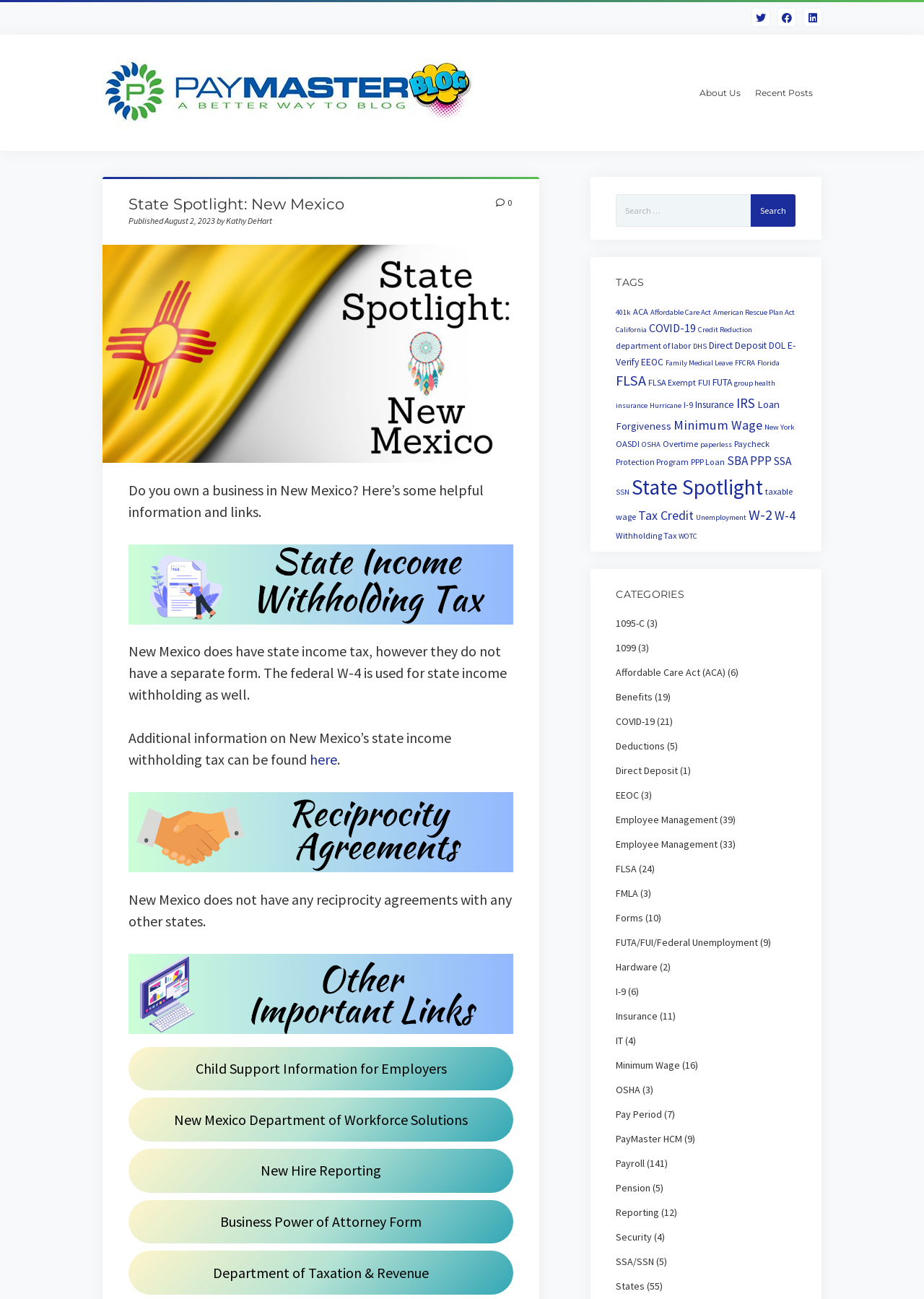Extract the bounding box coordinates of the UI element described by: "About Us". The coordinates should include four float numbers ranging from 0 to 1, e.g., [left, top, right, bottom].

[0.747, 0.061, 0.811, 0.081]